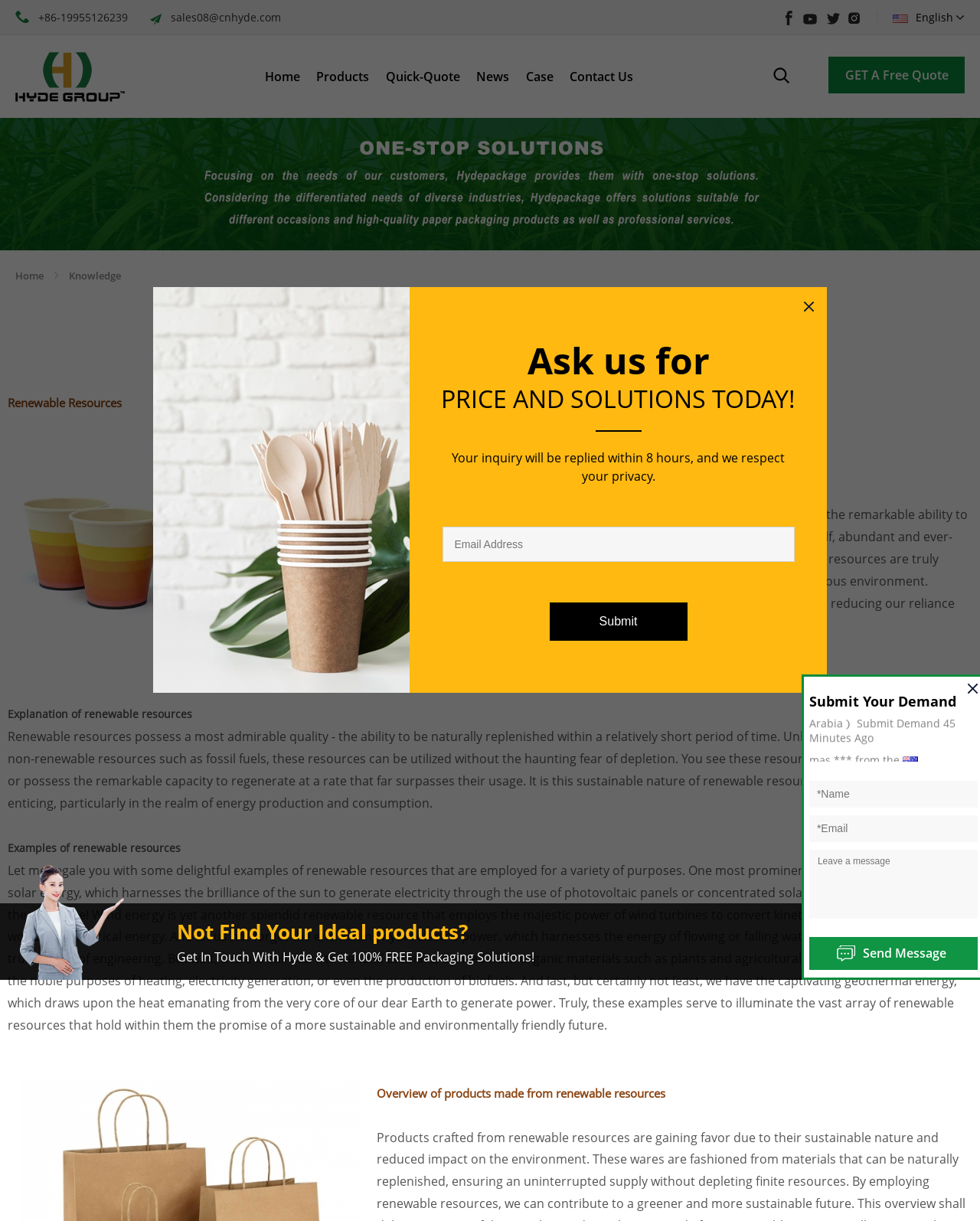Identify and extract the heading text of the webpage.

Products Made from Renewable Resources: Benefits and Examples